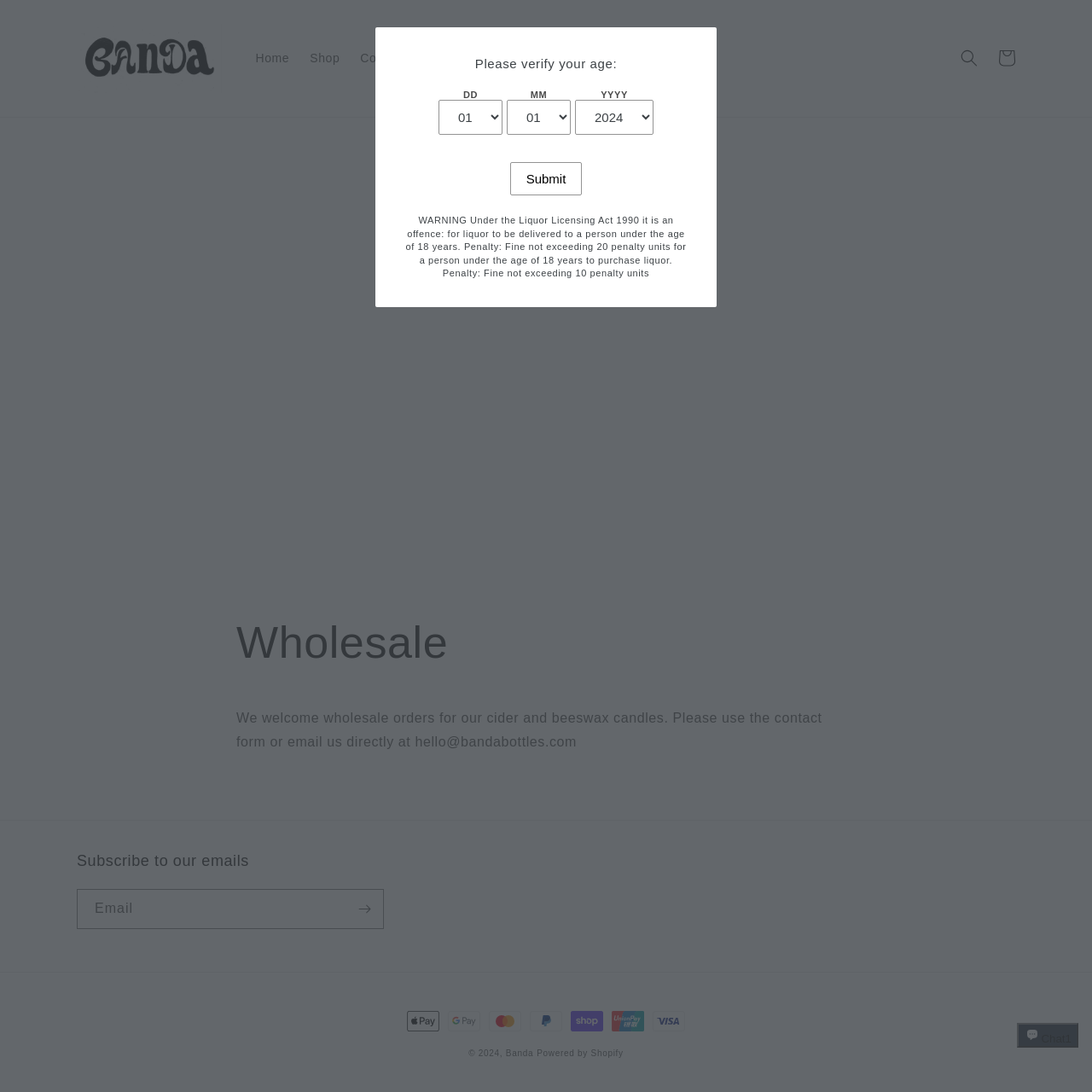Locate the bounding box coordinates of the area to click to fulfill this instruction: "View Brochures Online". The bounding box should be presented as four float numbers between 0 and 1, in the order [left, top, right, bottom].

None